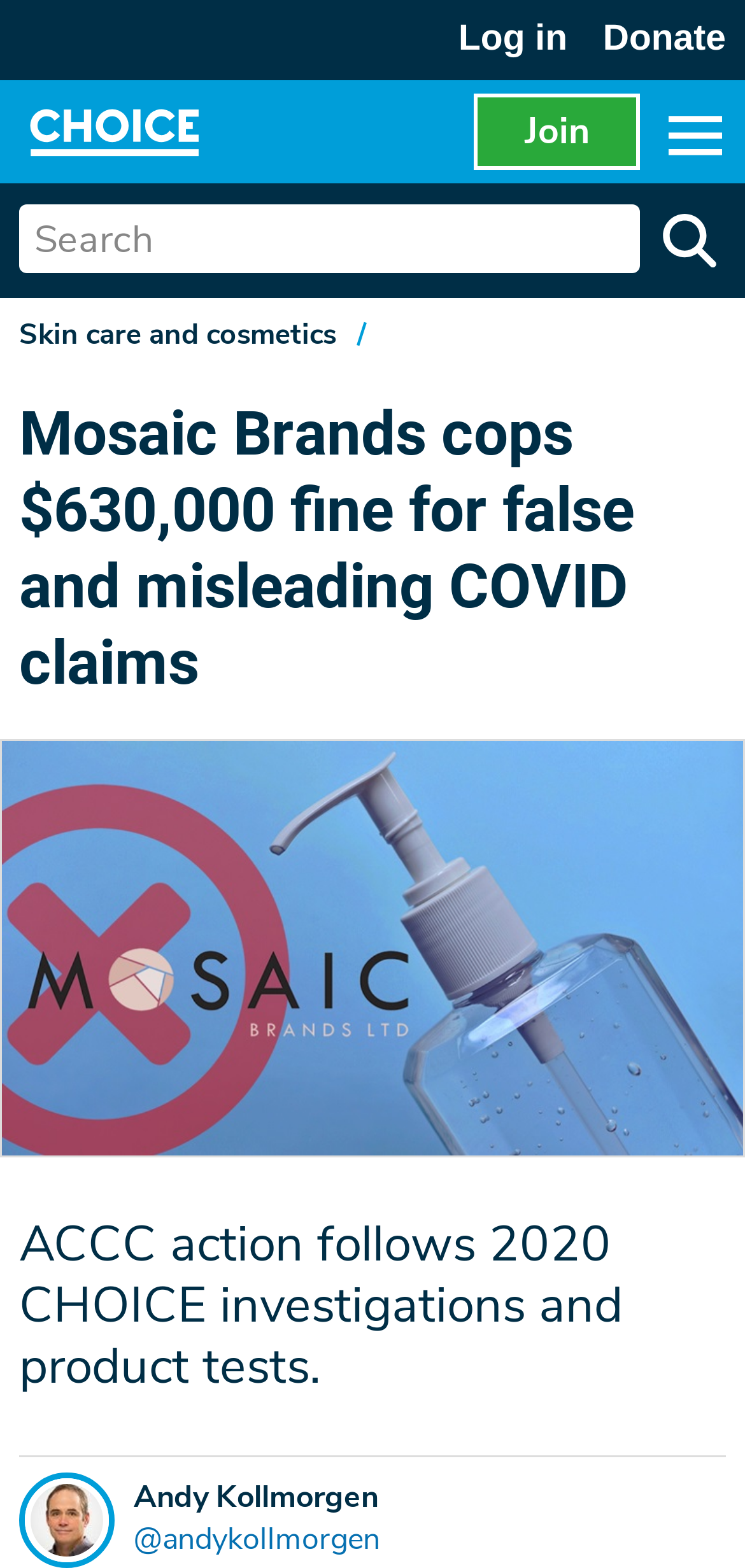Please find and report the bounding box coordinates of the element to click in order to perform the following action: "Visit Facebook". The coordinates should be expressed as four float numbers between 0 and 1, in the format [left, top, right, bottom].

None